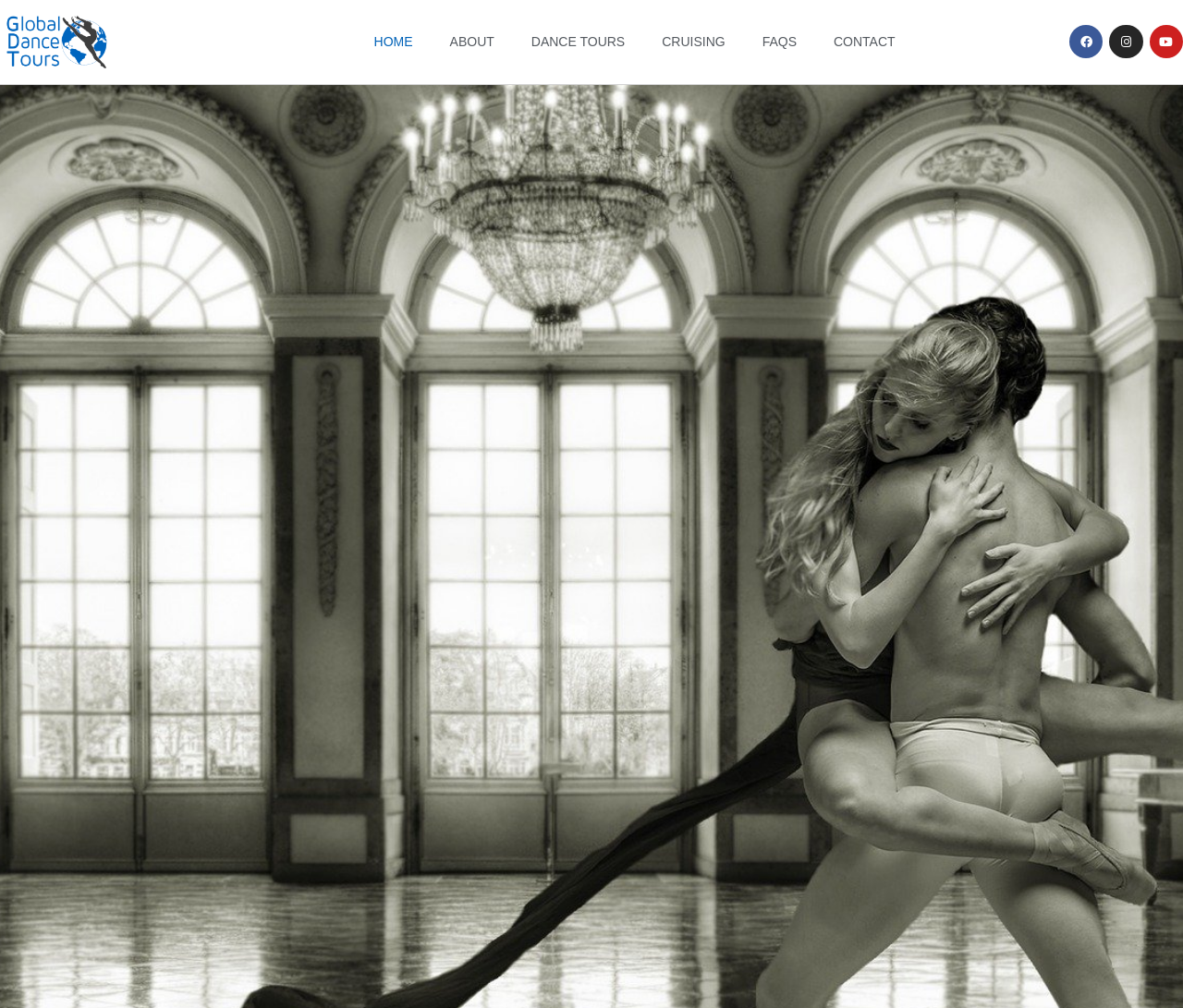How many menu items are there? From the image, respond with a single word or brief phrase.

6